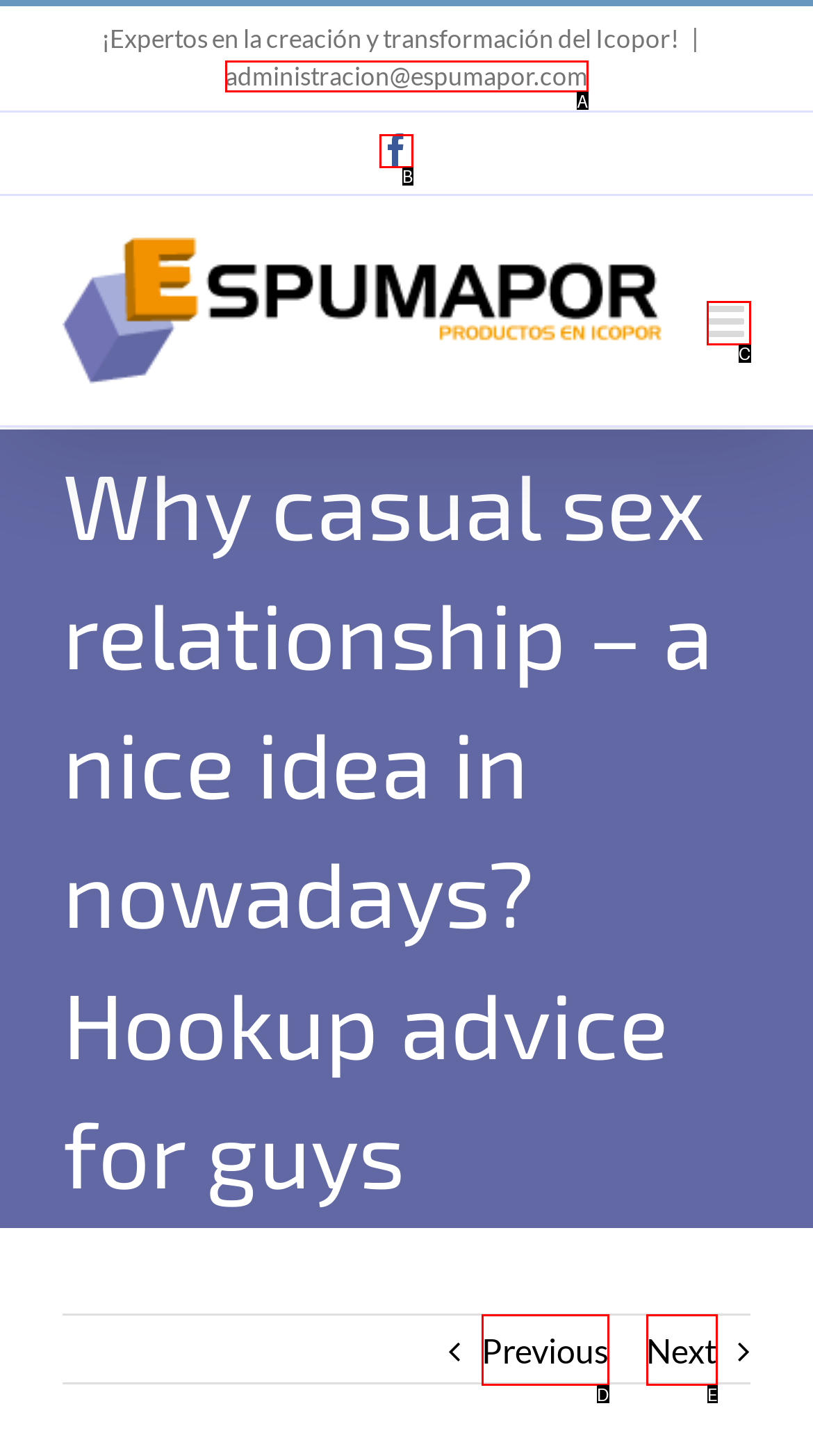Determine the HTML element that aligns with the description: aria-label="Toggle mobile menu"
Answer by stating the letter of the appropriate option from the available choices.

C